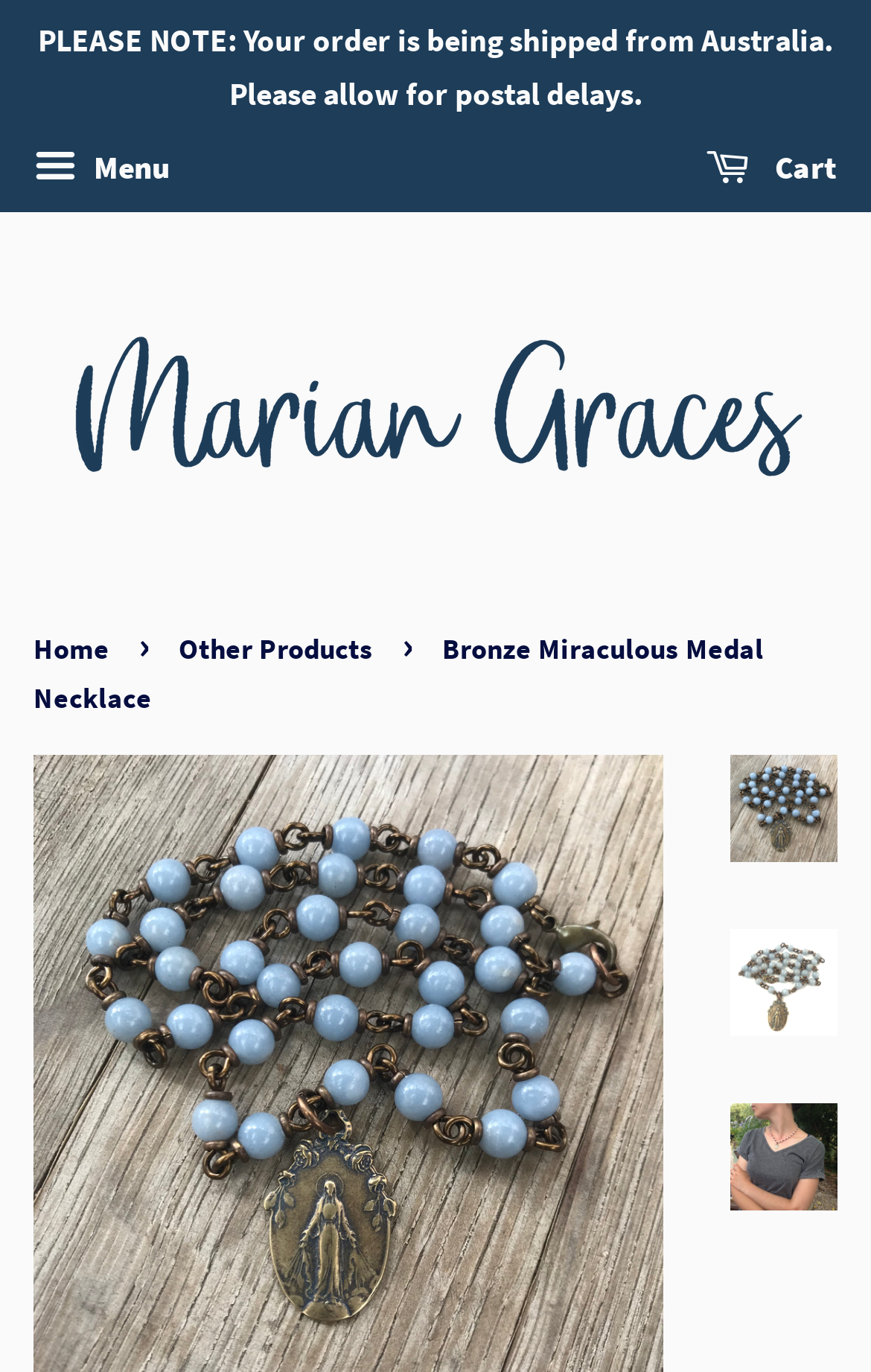Using the given description, provide the bounding box coordinates formatted as (top-left x, top-left y, bottom-right x, bottom-right y), with all values being floating point numbers between 0 and 1. Description: alt="Bronze Miraculous Medal necklace"

[0.838, 0.678, 0.962, 0.756]